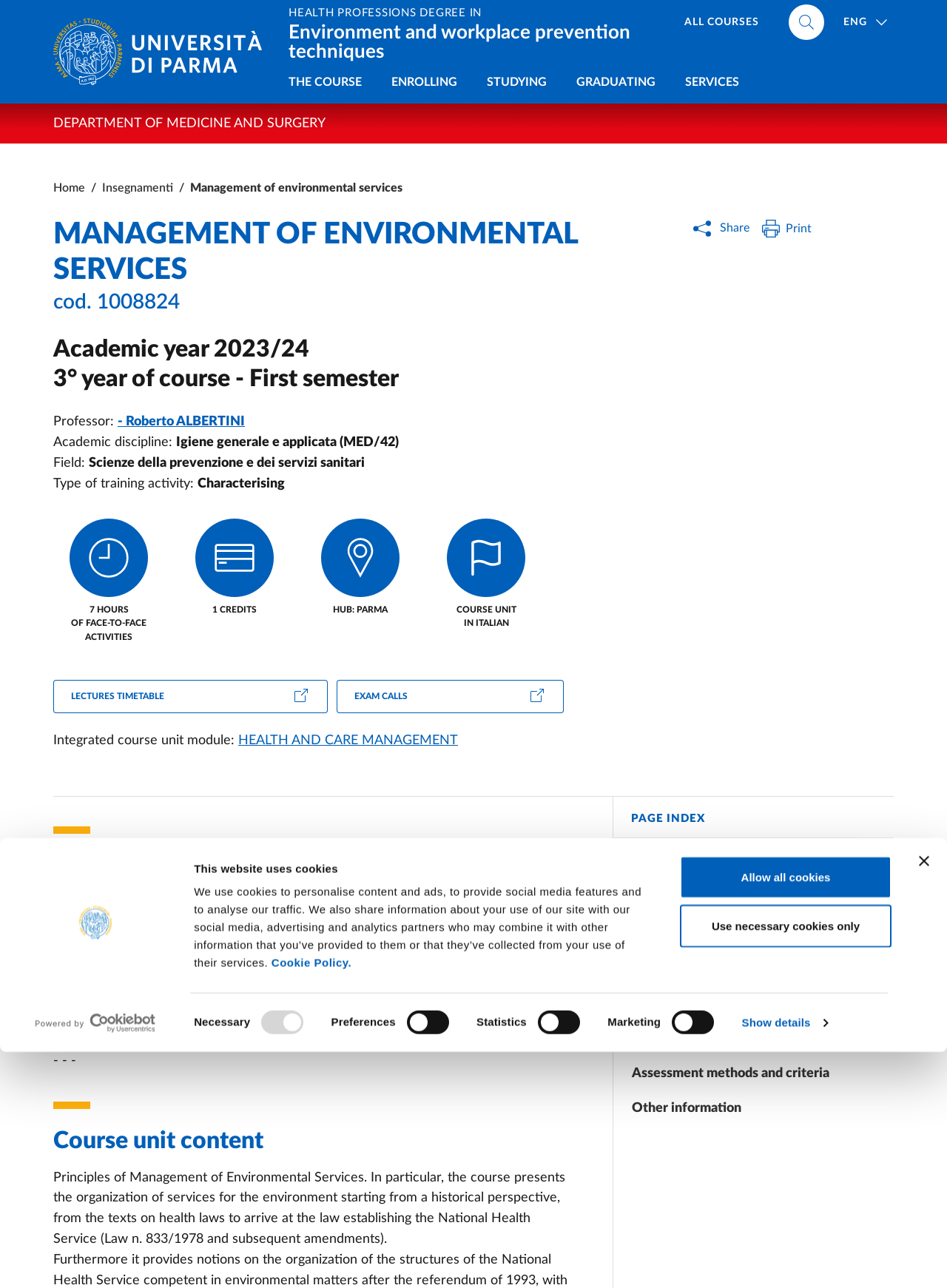Indicate the bounding box coordinates of the clickable region to achieve the following instruction: "View the lectures timetable."

[0.056, 0.528, 0.346, 0.554]